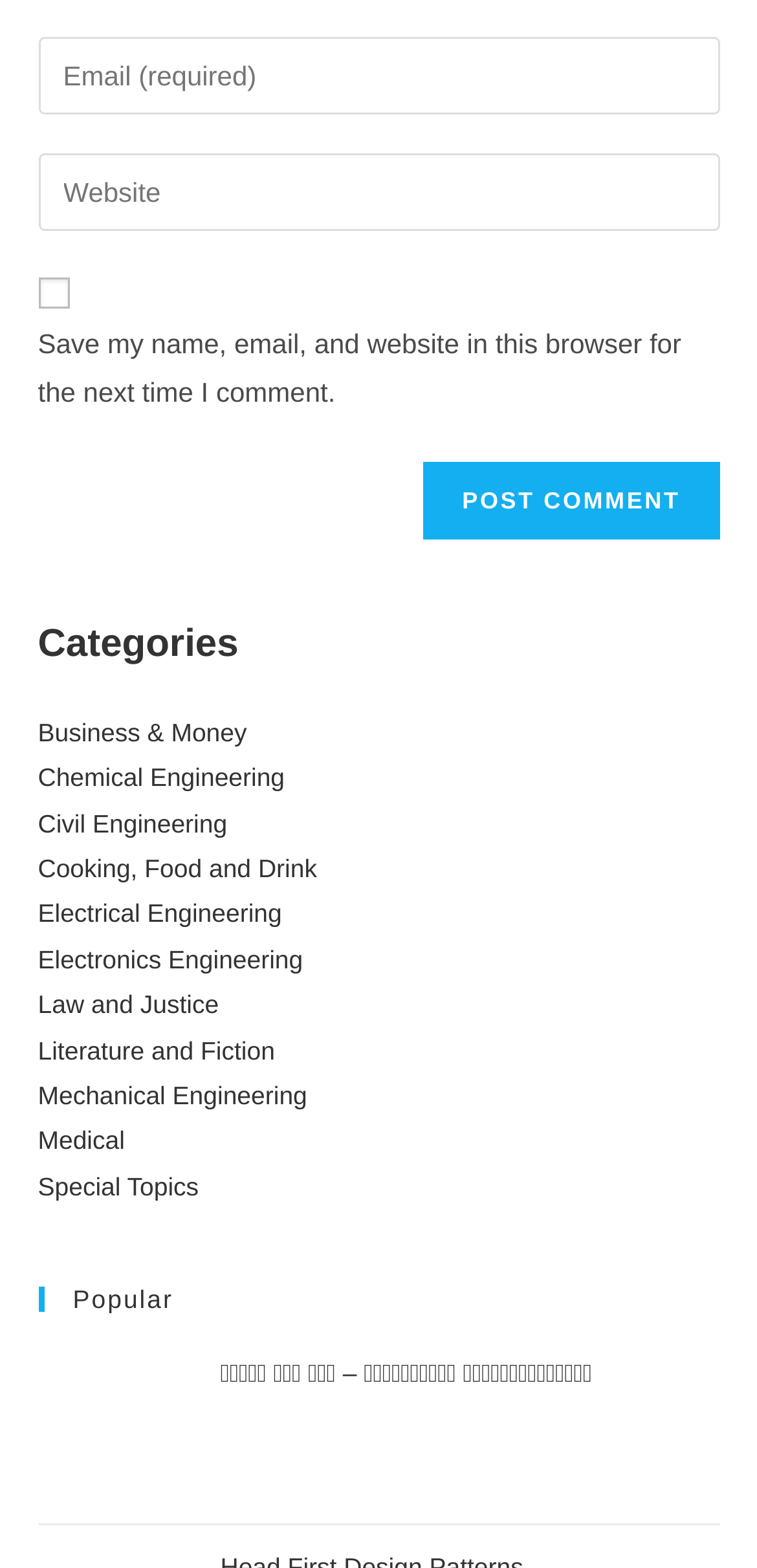Locate the bounding box of the UI element with the following description: "Methodist Health System".

None